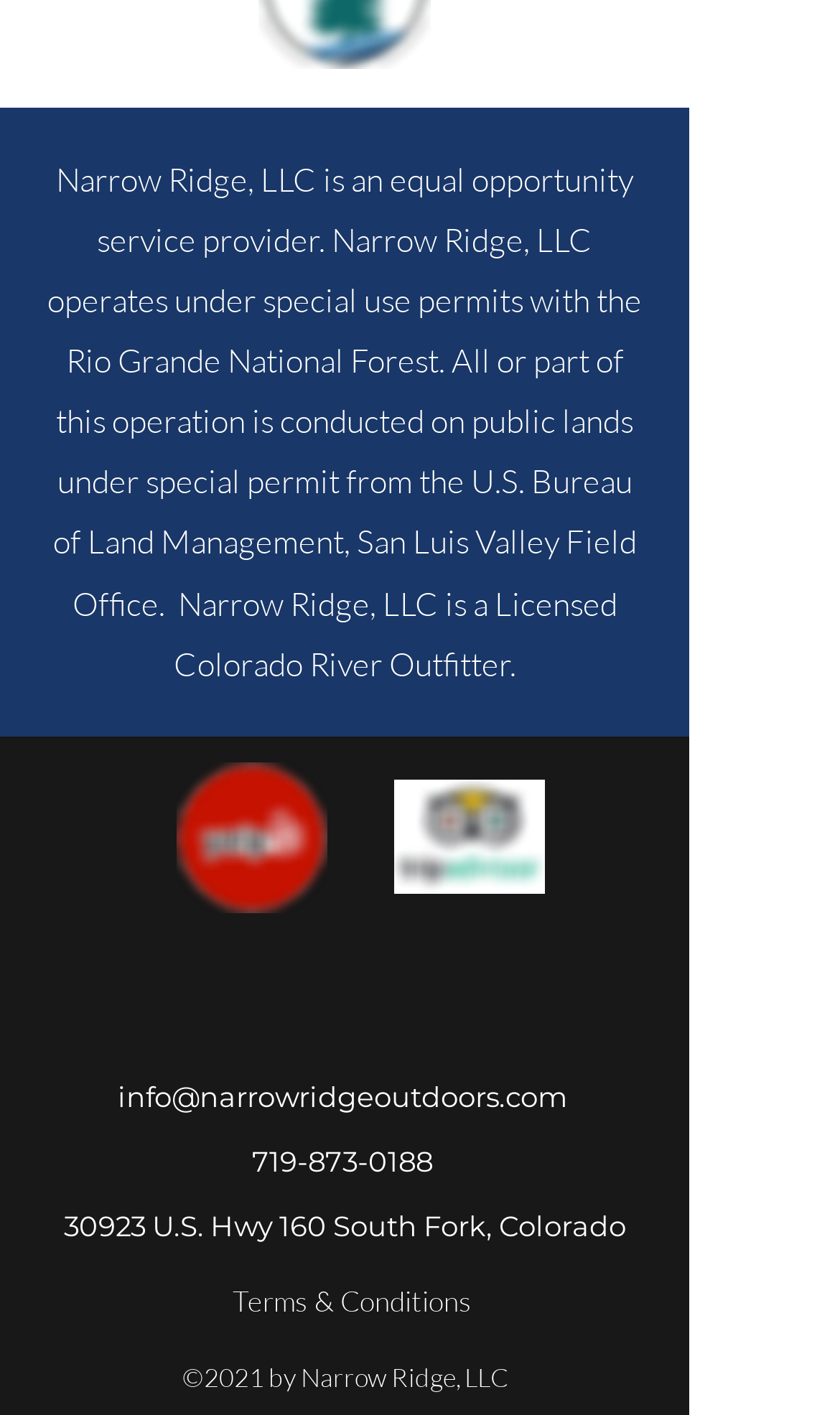What is the phone number of the company?
Using the details shown in the screenshot, provide a comprehensive answer to the question.

The phone number of the company can be found in the link element with the text '719-873-0188'.